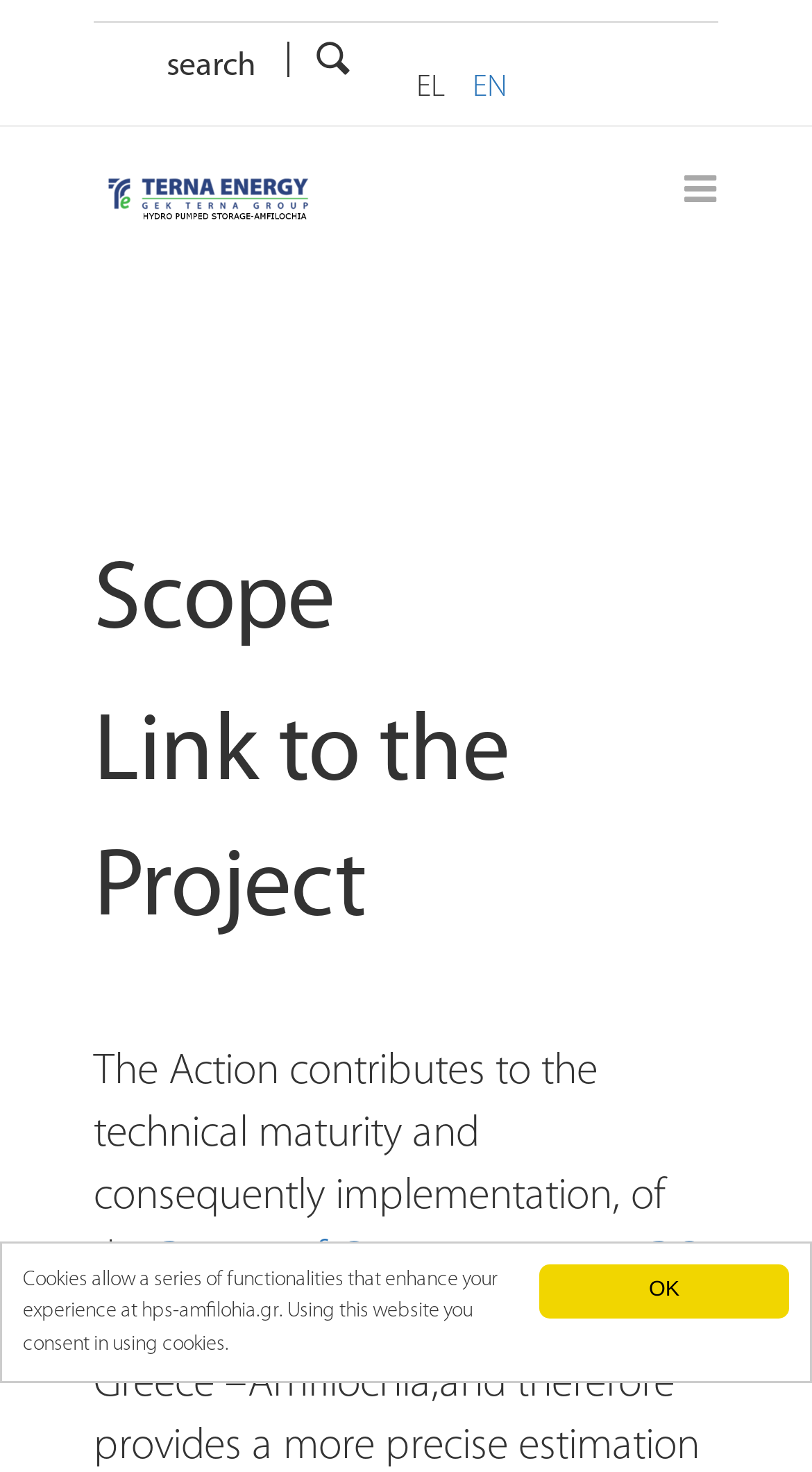Identify the bounding box for the described UI element. Provide the coordinates in (top-left x, top-left y, bottom-right x, bottom-right y) format with values ranging from 0 to 1: alt="TERNA ENERGY"

[0.131, 0.115, 0.785, 0.171]